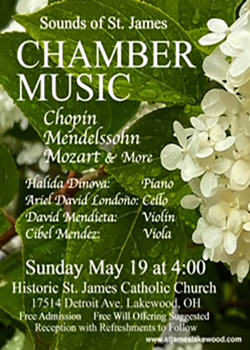What is the admission fee for the concert?
Based on the image, provide a one-word or brief-phrase response.

Free